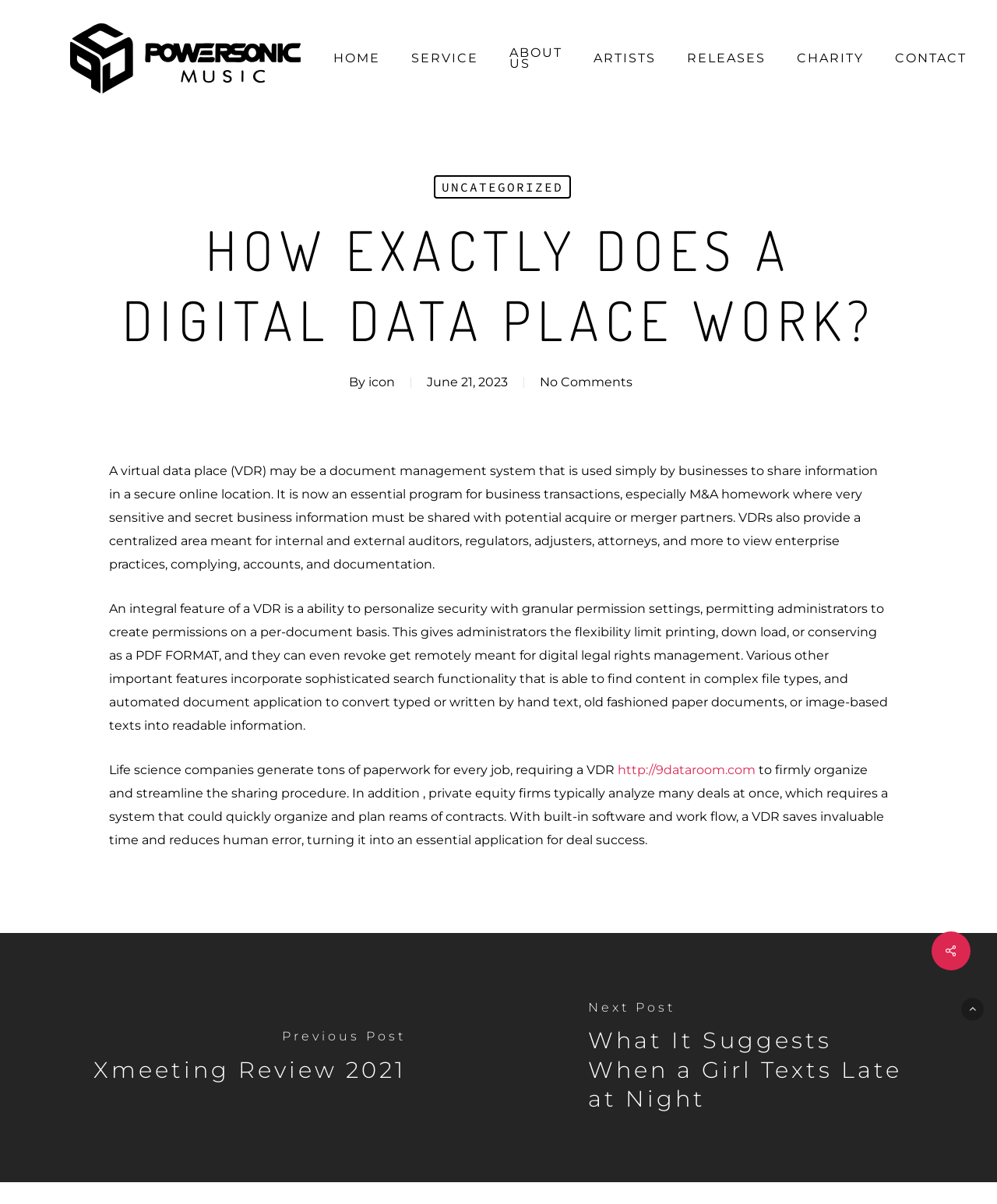Can you determine the bounding box coordinates of the area that needs to be clicked to fulfill the following instruction: "View the 'GDevelop general' category"?

None